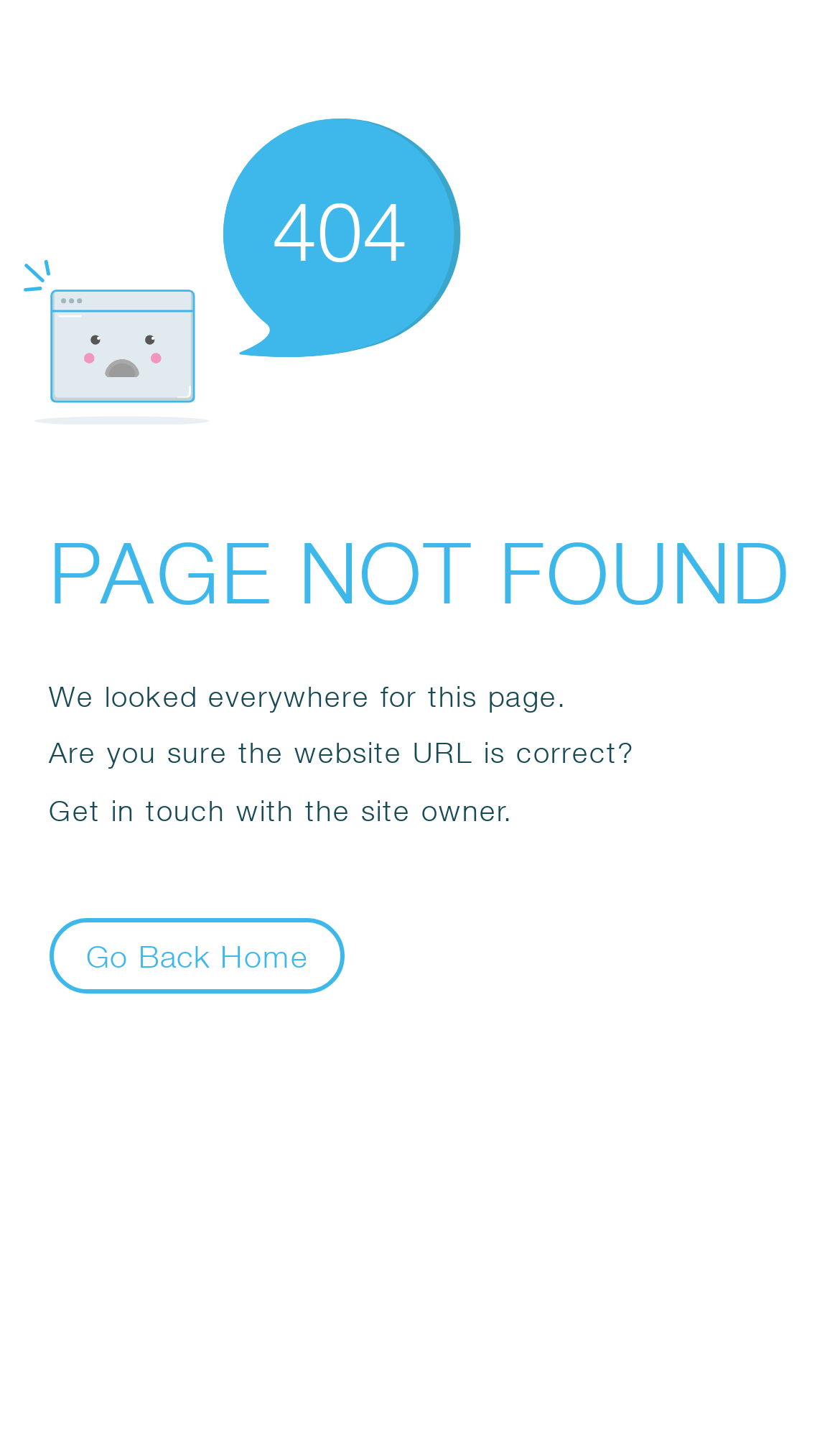Identify the bounding box of the UI component described as: "Go Back Home".

[0.058, 0.642, 0.411, 0.695]